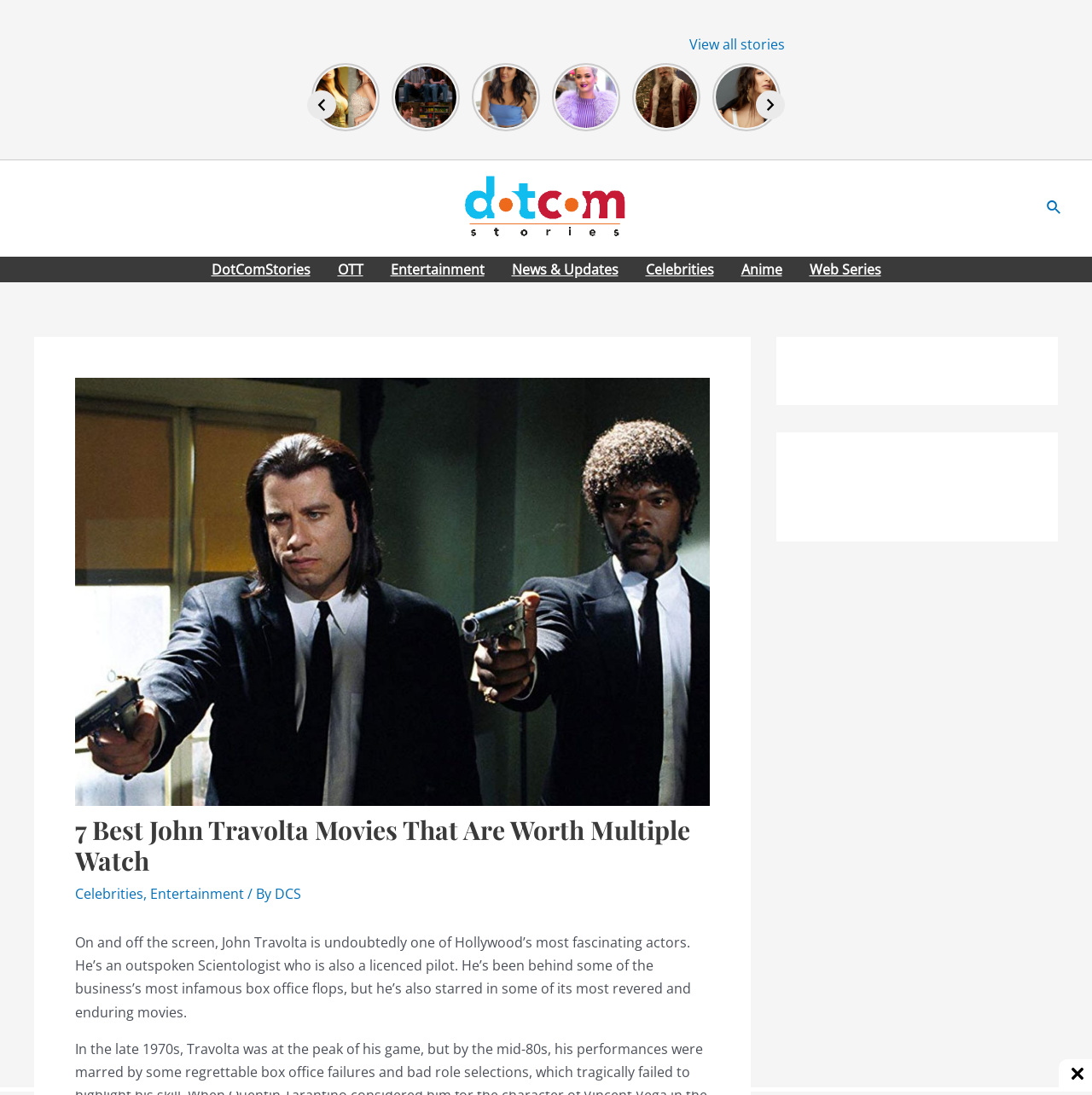What is the purpose of the 'Previous' and 'Next' buttons?
Using the picture, provide a one-word or short phrase answer.

To navigate through pages